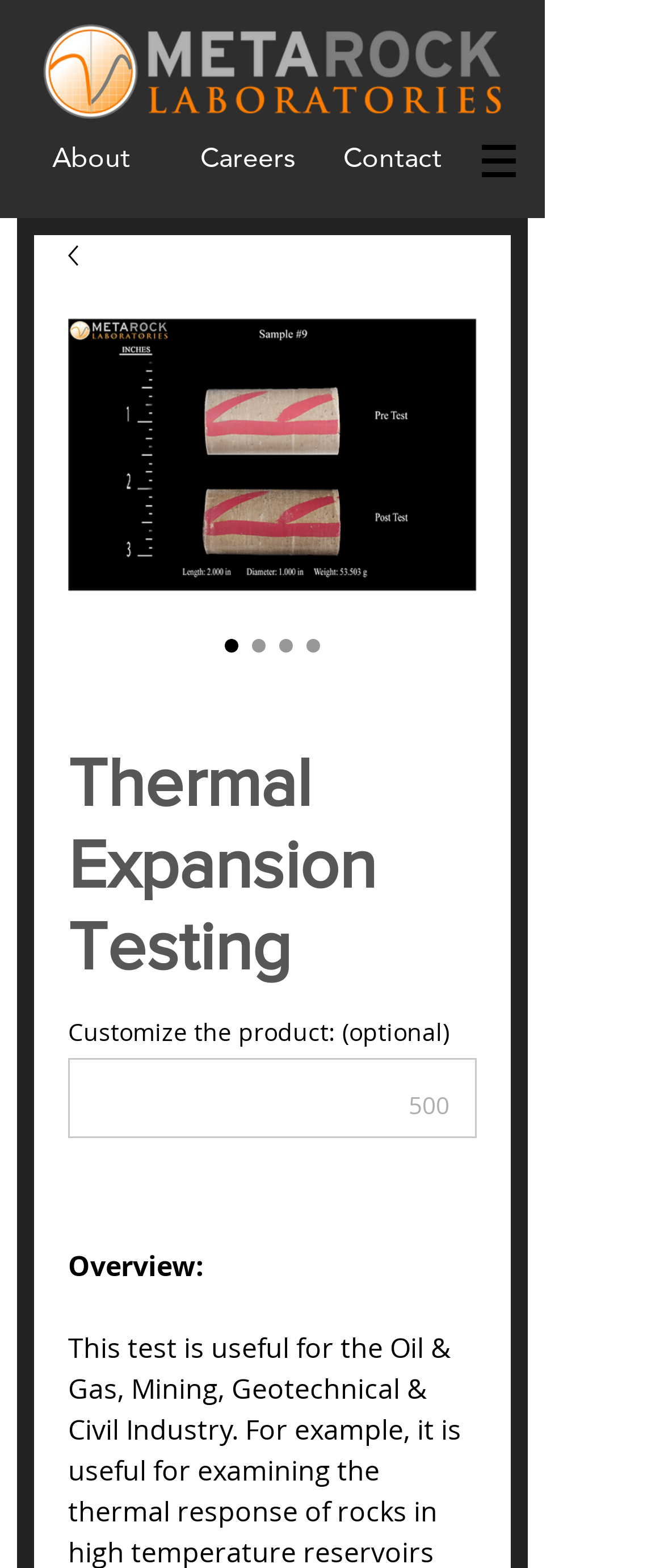How many radio buttons are there?
From the image, respond using a single word or phrase.

4